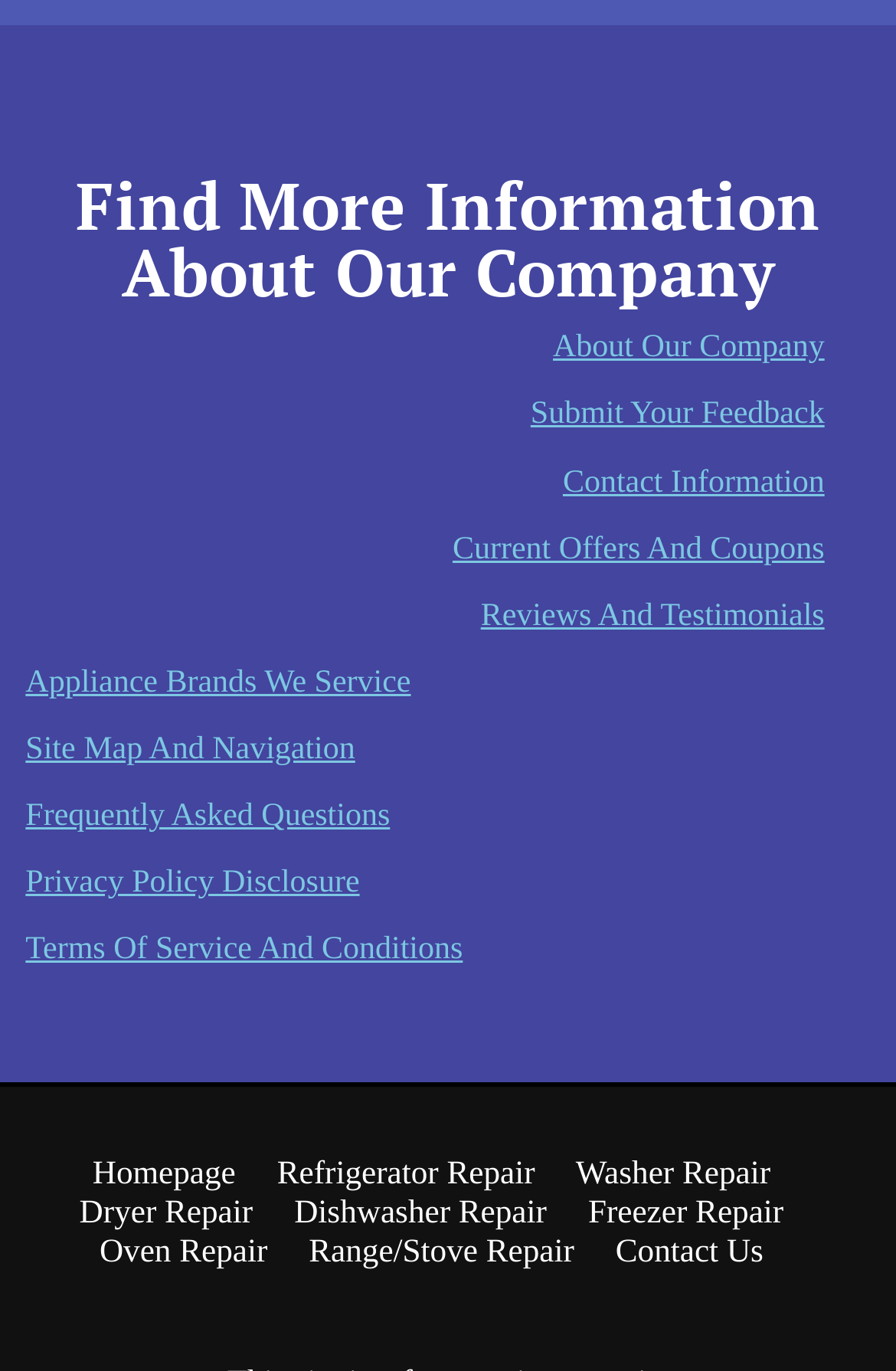Please mark the bounding box coordinates of the area that should be clicked to carry out the instruction: "Click on the 'View Seller's Other Listings' link".

None